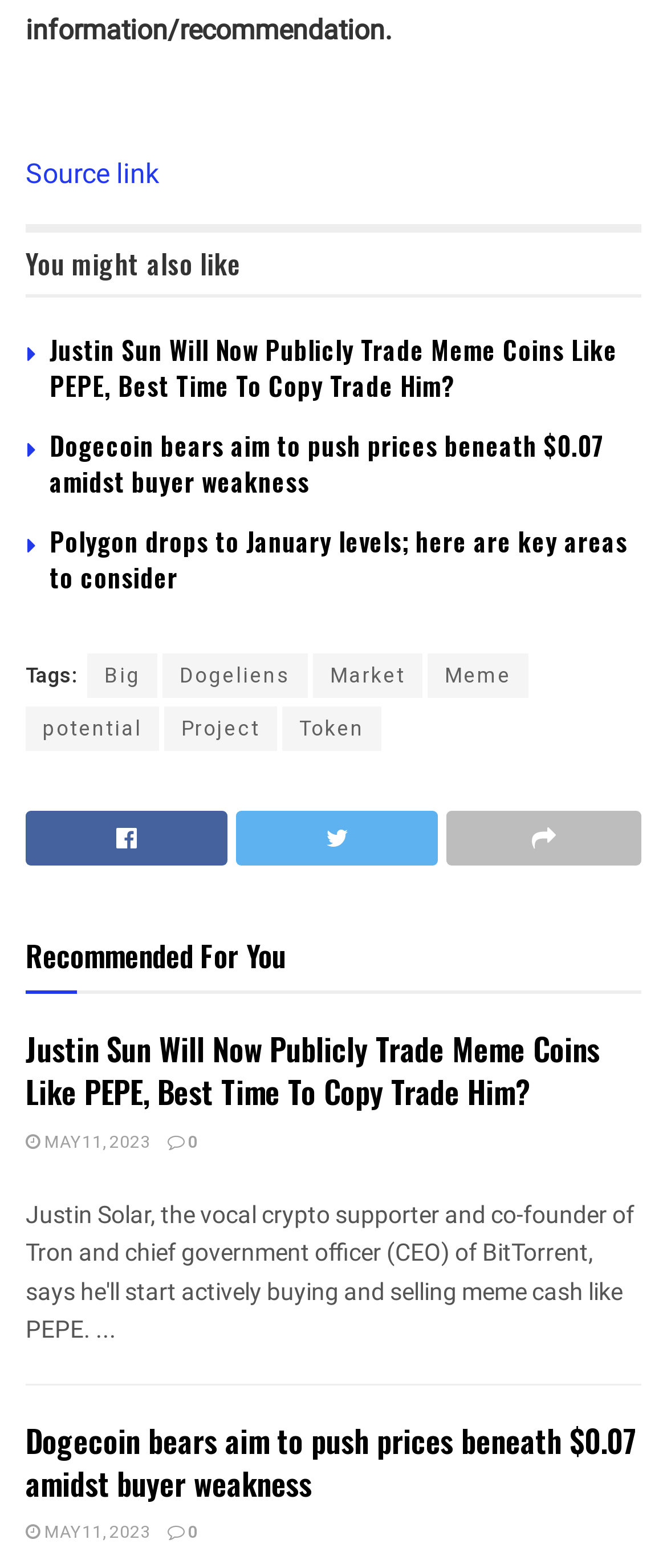What is the title of the first article?
Please provide a single word or phrase as your answer based on the screenshot.

Justin Sun Will Now Publicly Trade Meme Coins Like PEPE, Best Time To Copy Trade Him?